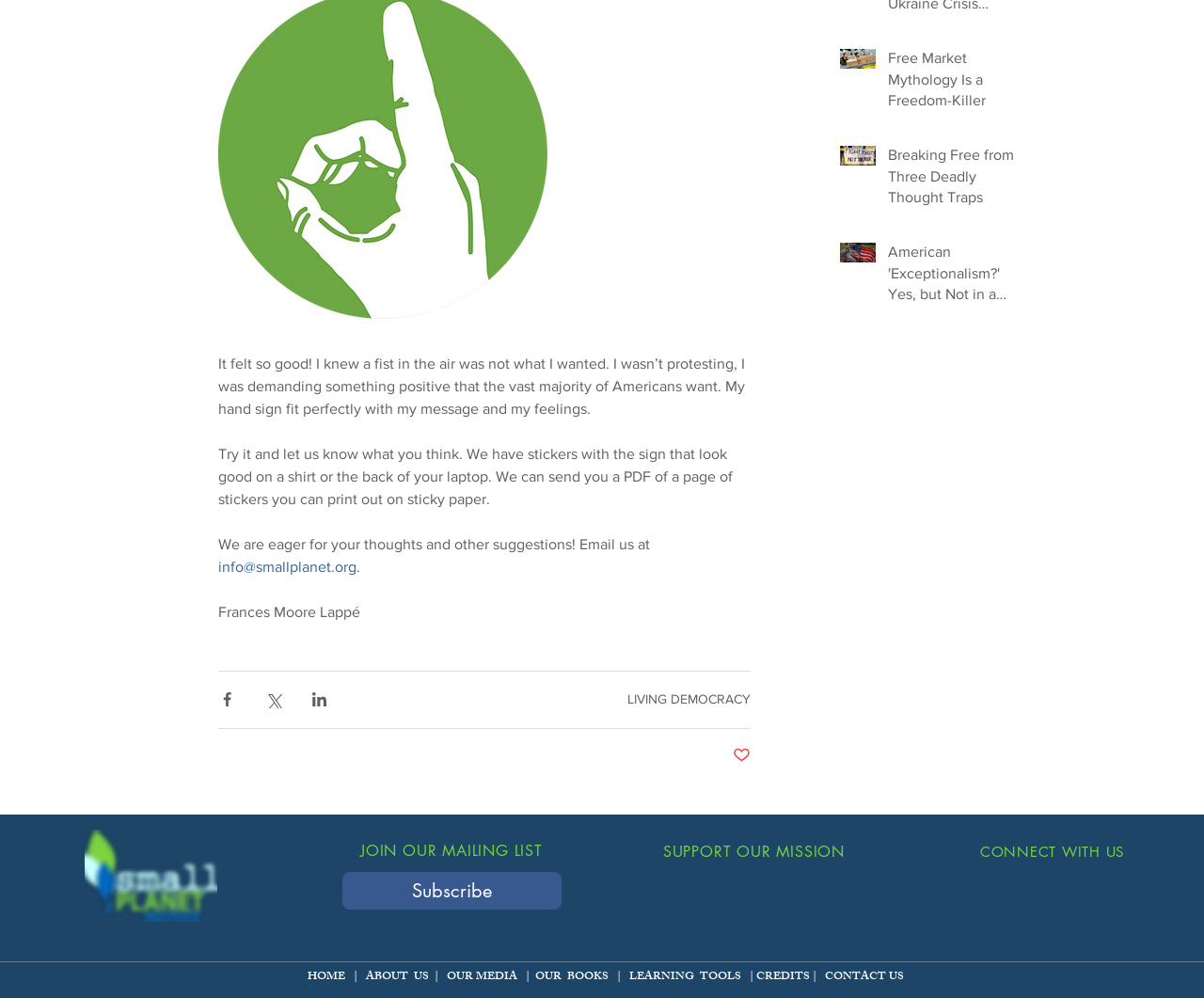What is the author of the quote?
Kindly offer a detailed explanation using the data available in the image.

The quote 'It felt so good! I knew a fist in the air was not what I wanted. I wasn’t protesting, I was demanding something positive that the vast majority of Americans want. My hand sign fit perfectly with my message and my feelings.' is attributed to Frances Moore Lappé, as indicated by the StaticText element with the text 'Frances Moore Lappé' at coordinates [0.181, 0.605, 0.299, 0.621].